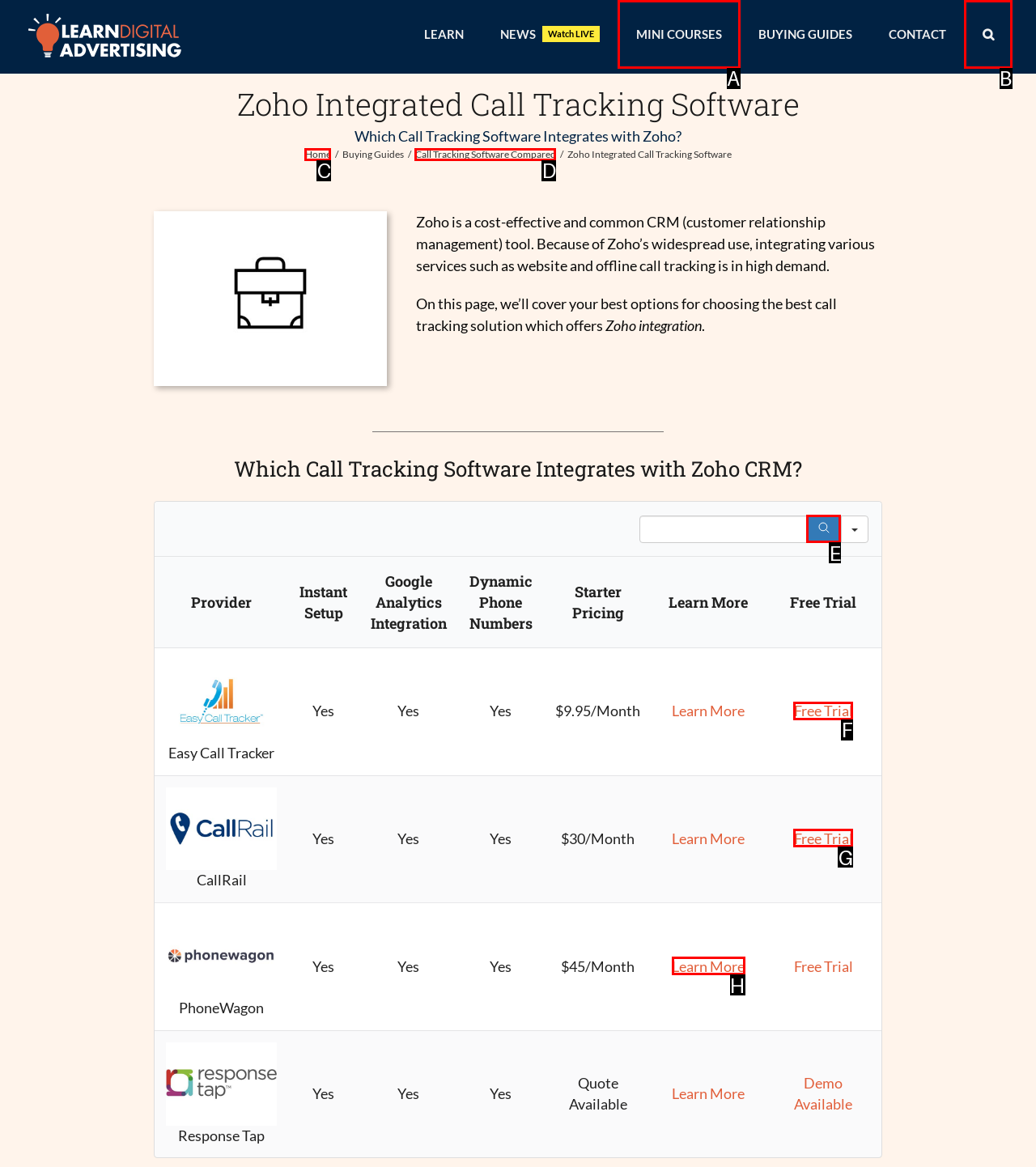Identify the matching UI element based on the description: Home
Reply with the letter from the available choices.

C